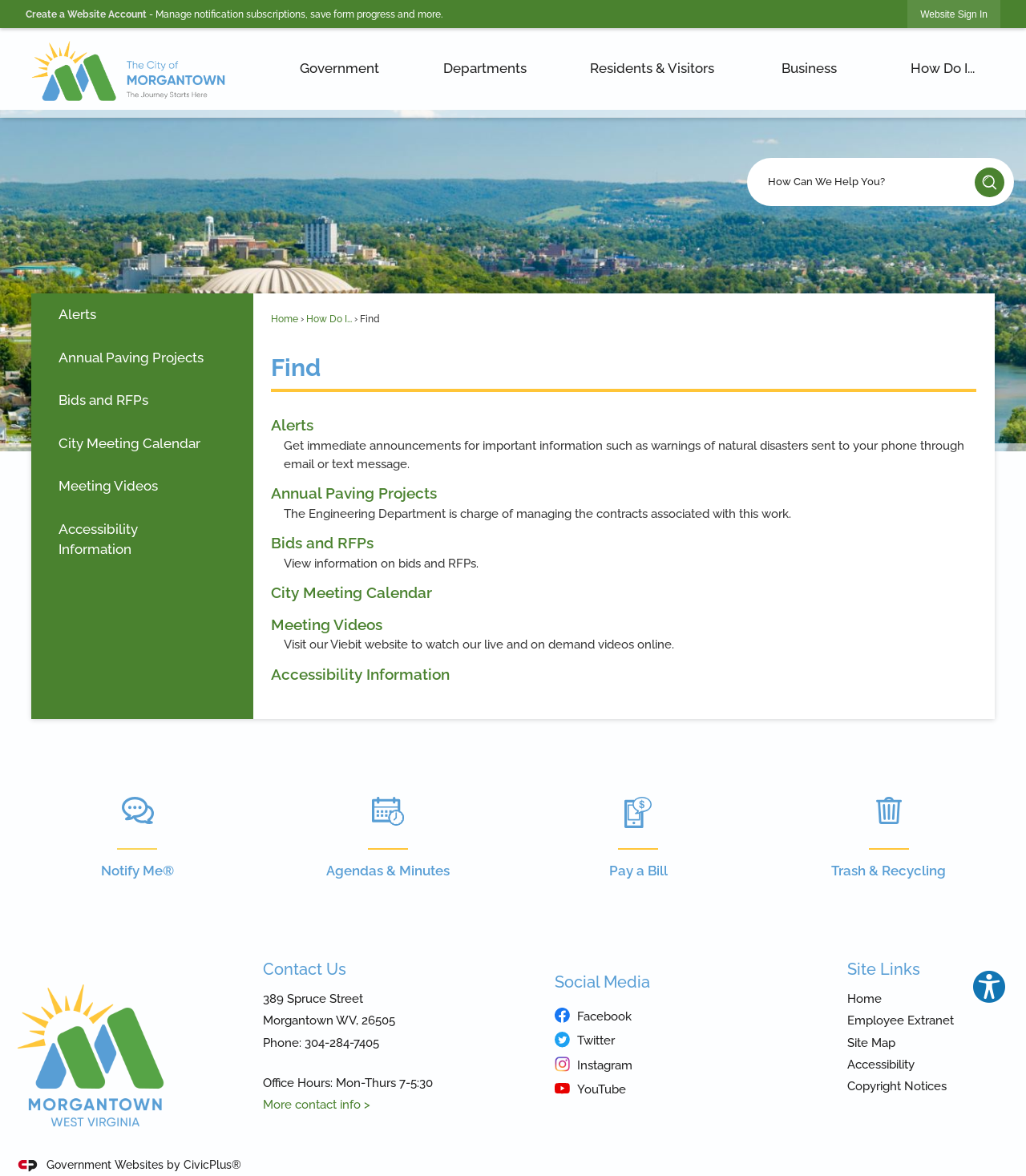Find and provide the bounding box coordinates for the UI element described here: "Explore your accessibility options". The coordinates should be given as four float numbers between 0 and 1: [left, top, right, bottom].

[0.947, 0.824, 0.981, 0.854]